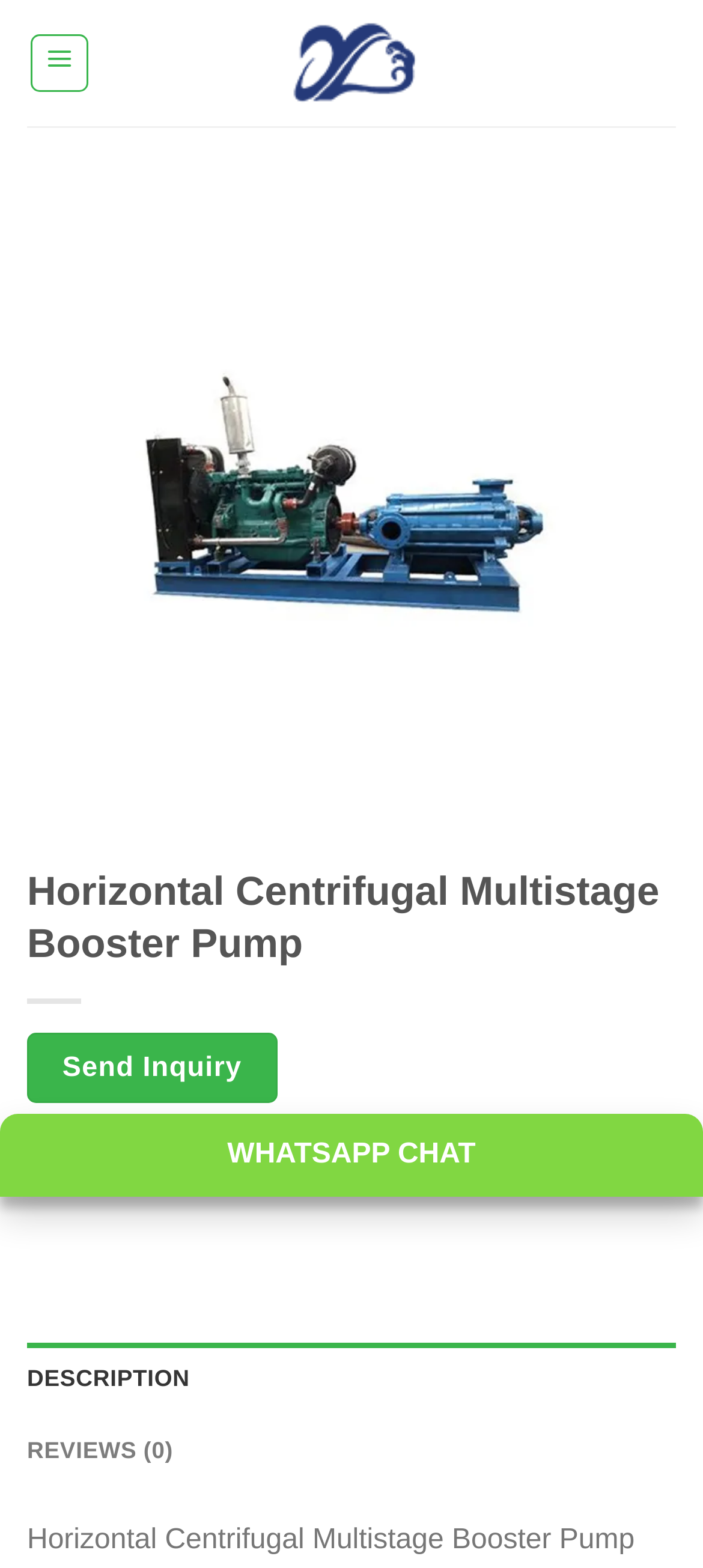How many social media sharing options are available?
Refer to the screenshot and respond with a concise word or phrase.

8